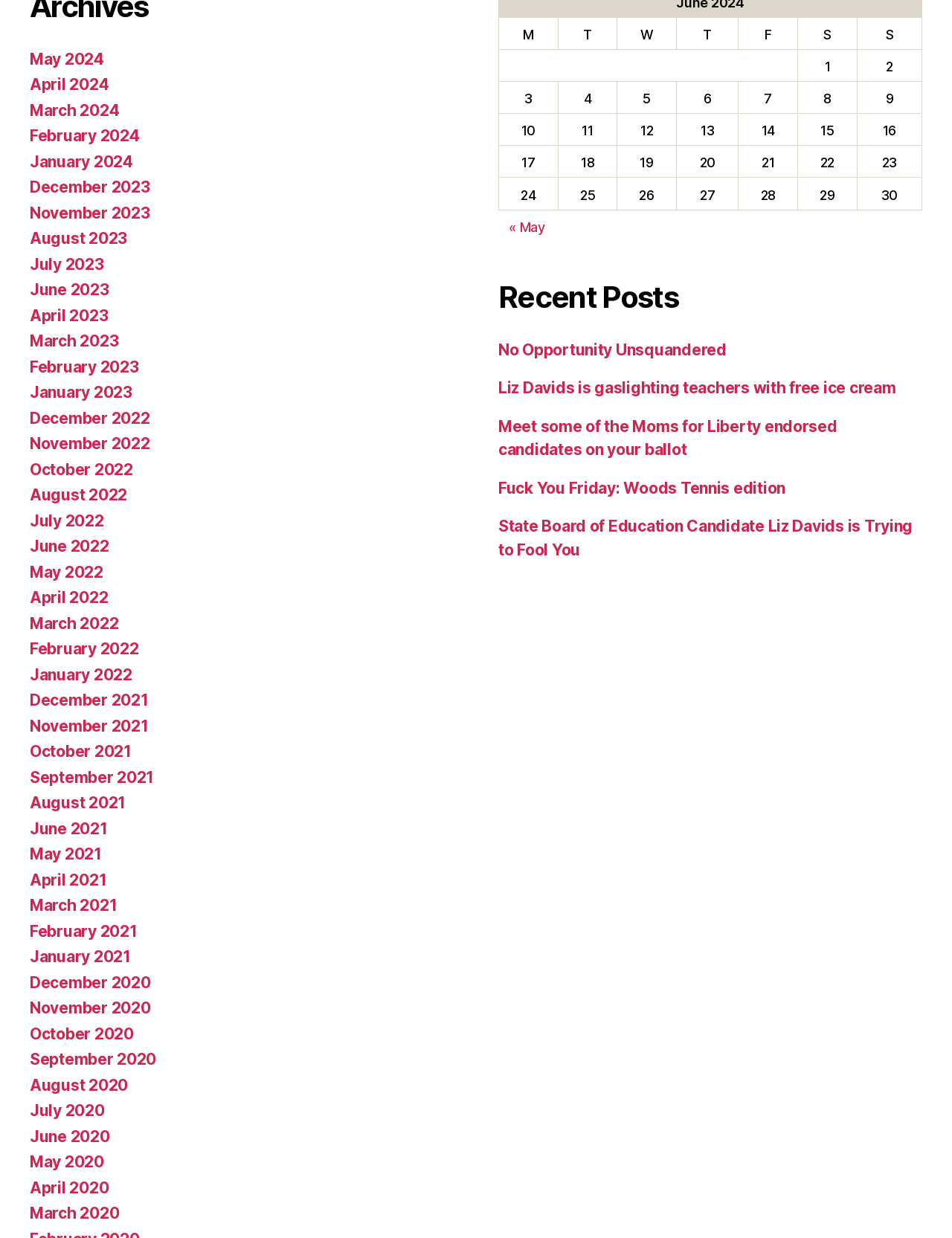How many rows are in the grid?
Based on the visual details in the image, please answer the question thoroughly.

I examined the grid on the webpage and counted the number of rows. I found that there are 5 rows, each containing 7 grid cells.